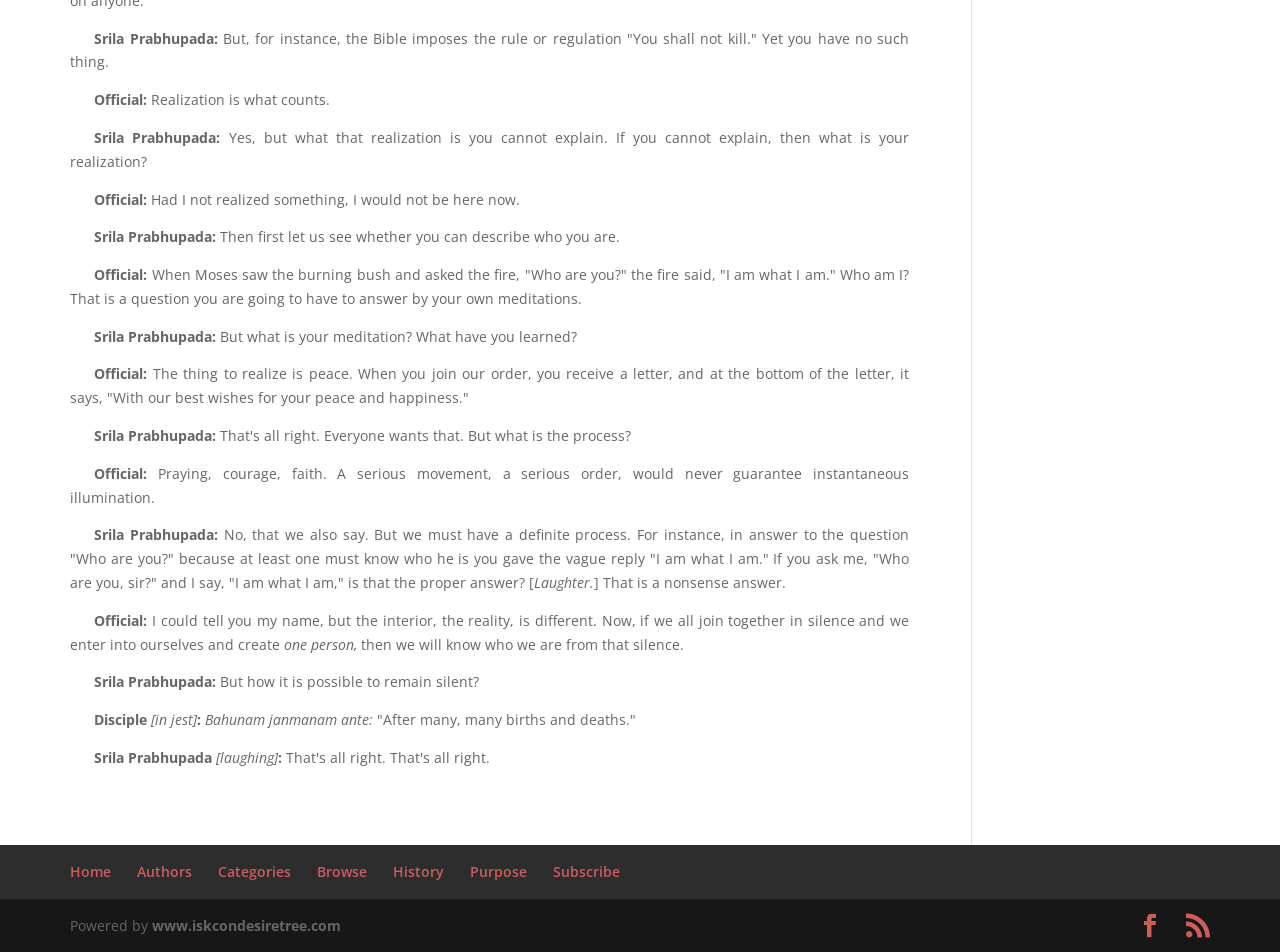Please give the bounding box coordinates of the area that should be clicked to fulfill the following instruction: "Click on the 'Home' link". The coordinates should be in the format of four float numbers from 0 to 1, i.e., [left, top, right, bottom].

[0.055, 0.905, 0.087, 0.925]